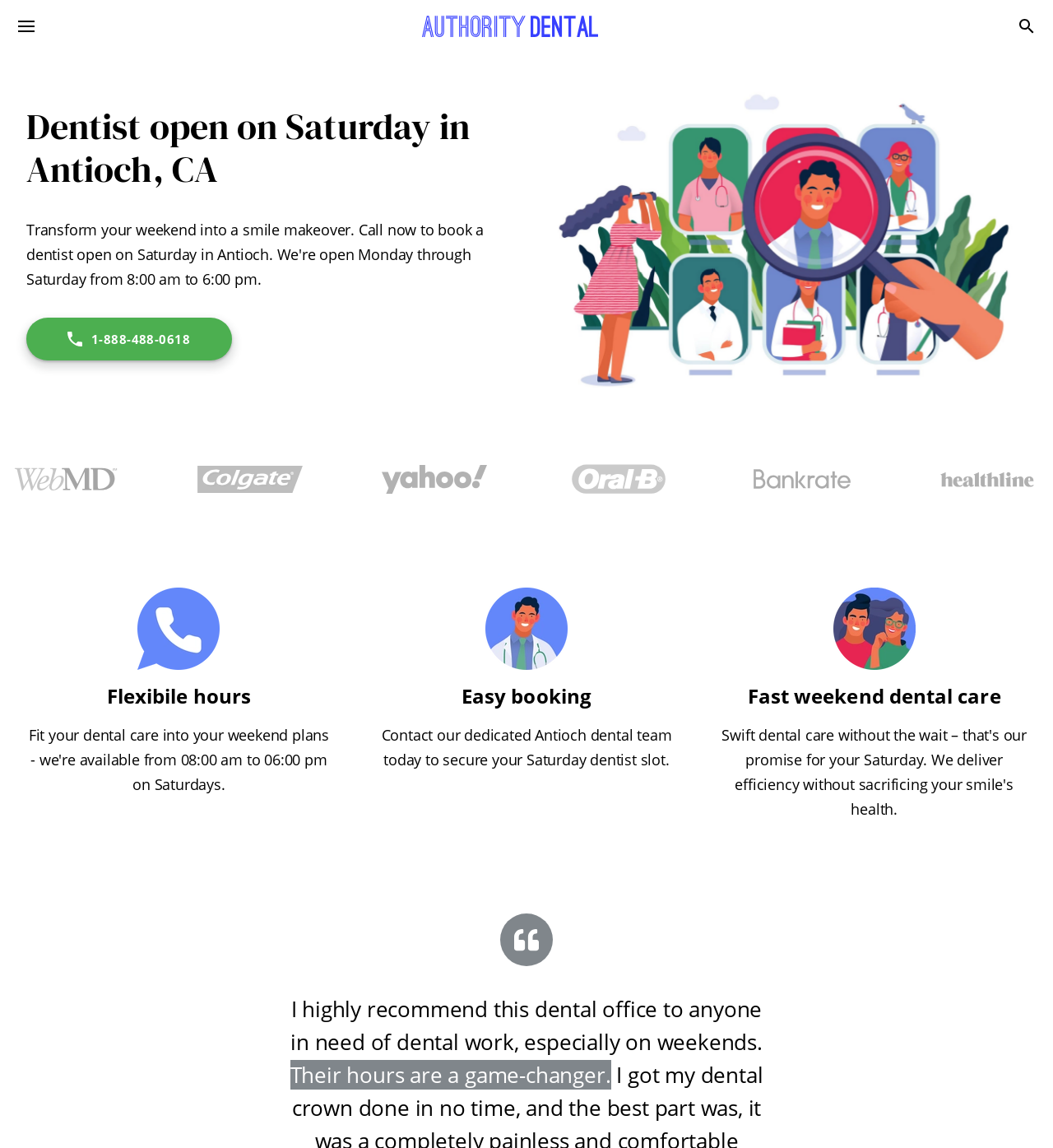Write an extensive caption that covers every aspect of the webpage.

This webpage is about a dentist open on Saturday in Antioch, California. At the top left corner, there is a menu button with a corresponding image. Next to it, there is a link to "Authority Dental" with an accompanying image. On the top right corner, there is a search button with an image.

Below the top navigation, there is a heading that reads "Dentist open on Saturday in Antioch, CA". Underneath, there is a link to call the dentist at 1-888-488-0618, accompanied by a phone image. 

On the right side of the page, there is a large image of dentists at work. Below it, there are several logos of well-known health and finance brands, including WebMD, Colgate, Yahoo, Oral-B, Bankrate, and Healthline.

The main content of the page is divided into three sections. The first section has a heading "Flexible hours" and an image of a clock. The second section has a heading "Easy booking" and an image of a connect icon. The third section has a heading "Fast weekend dental care" and an image of a book icon. 

In between these sections, there is a static text that reads "Contact our dedicated Antioch dental team today to secure your Saturday dentist slot." Below the three sections, there are two testimonials from satisfied customers, praising the dental office for its convenient hours and quality service.